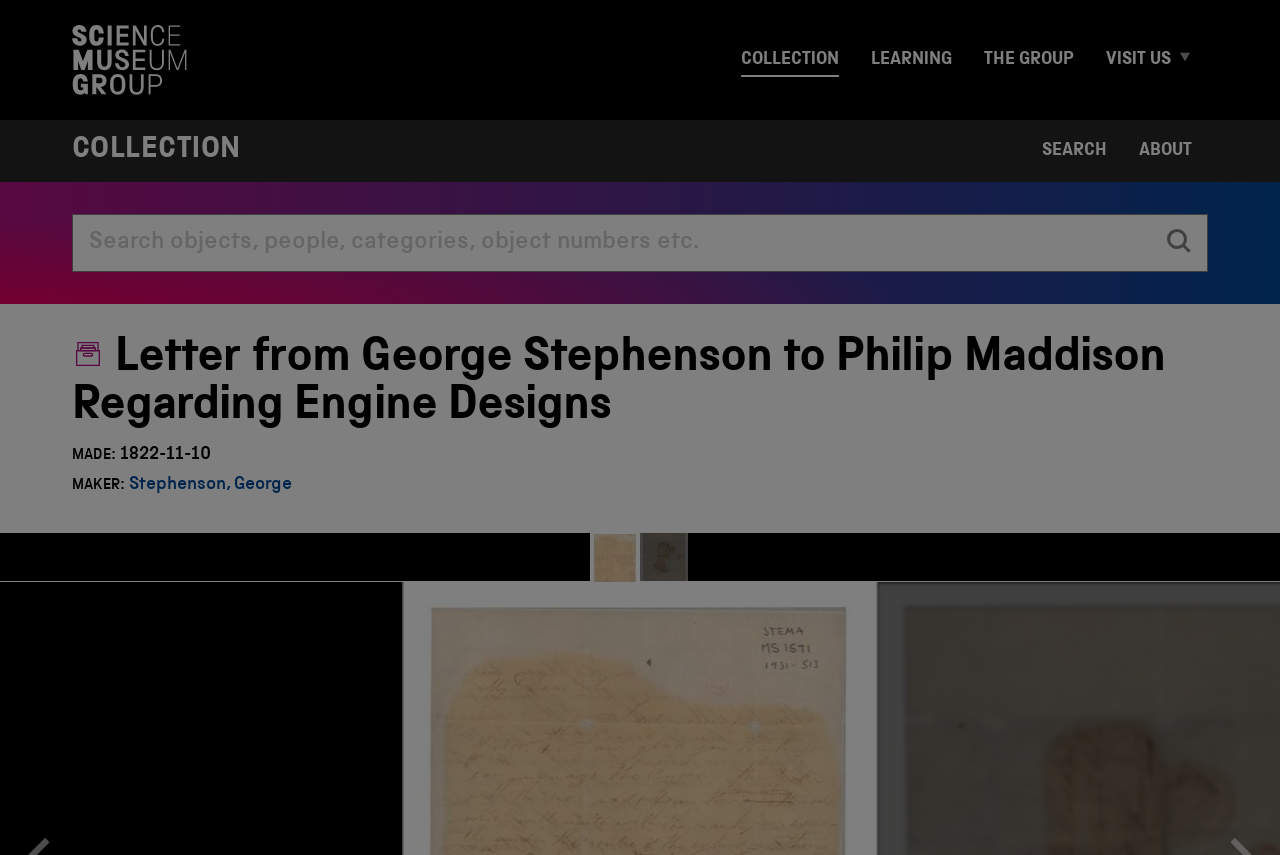Locate the bounding box coordinates of the area you need to click to fulfill this instruction: 'Leave a comment'. The coordinates must be in the form of four float numbers ranging from 0 to 1: [left, top, right, bottom].

None